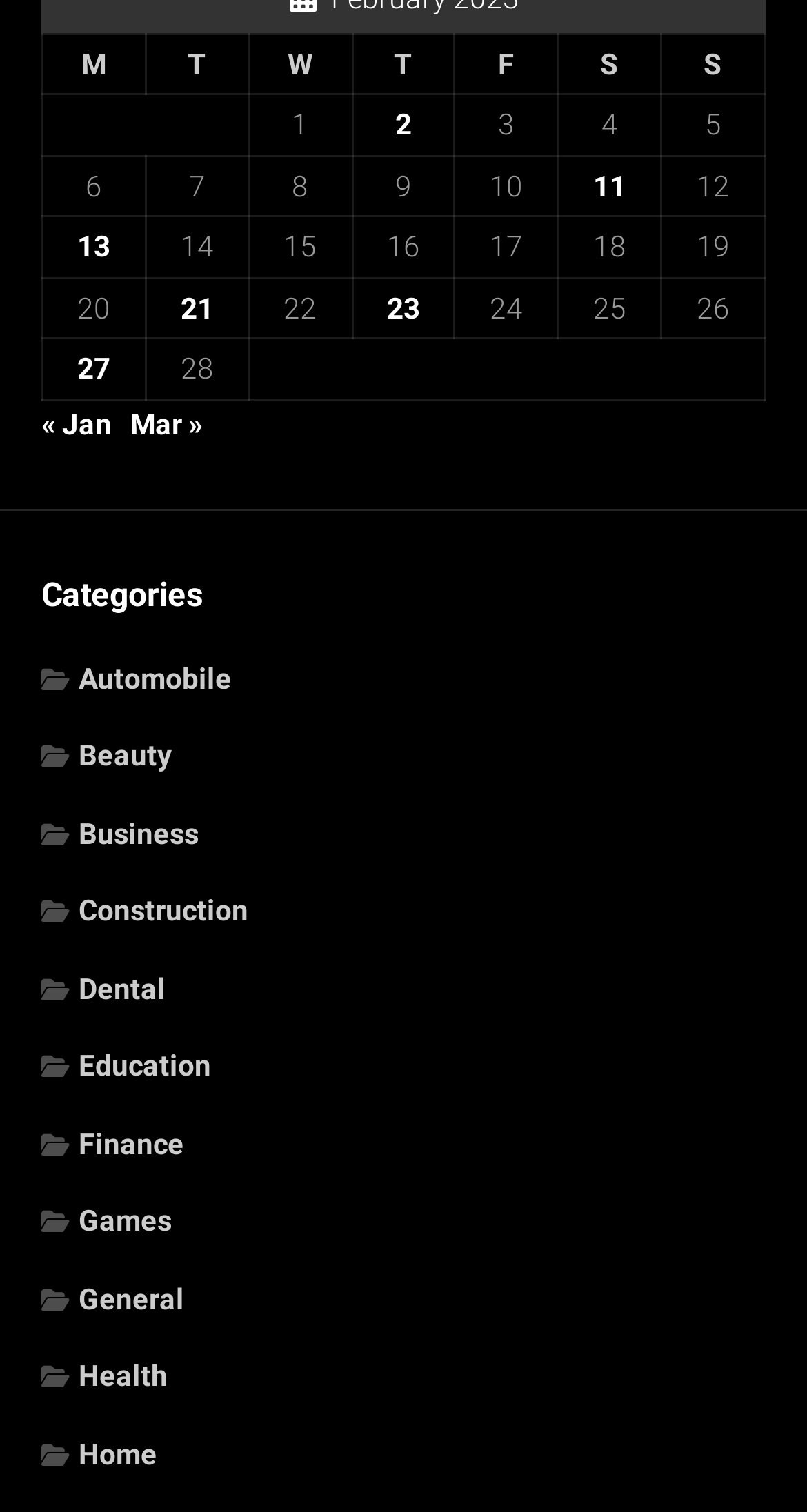Please identify the bounding box coordinates of the clickable region that I should interact with to perform the following instruction: "Go to 'Mar'". The coordinates should be expressed as four float numbers between 0 and 1, i.e., [left, top, right, bottom].

[0.162, 0.269, 0.251, 0.291]